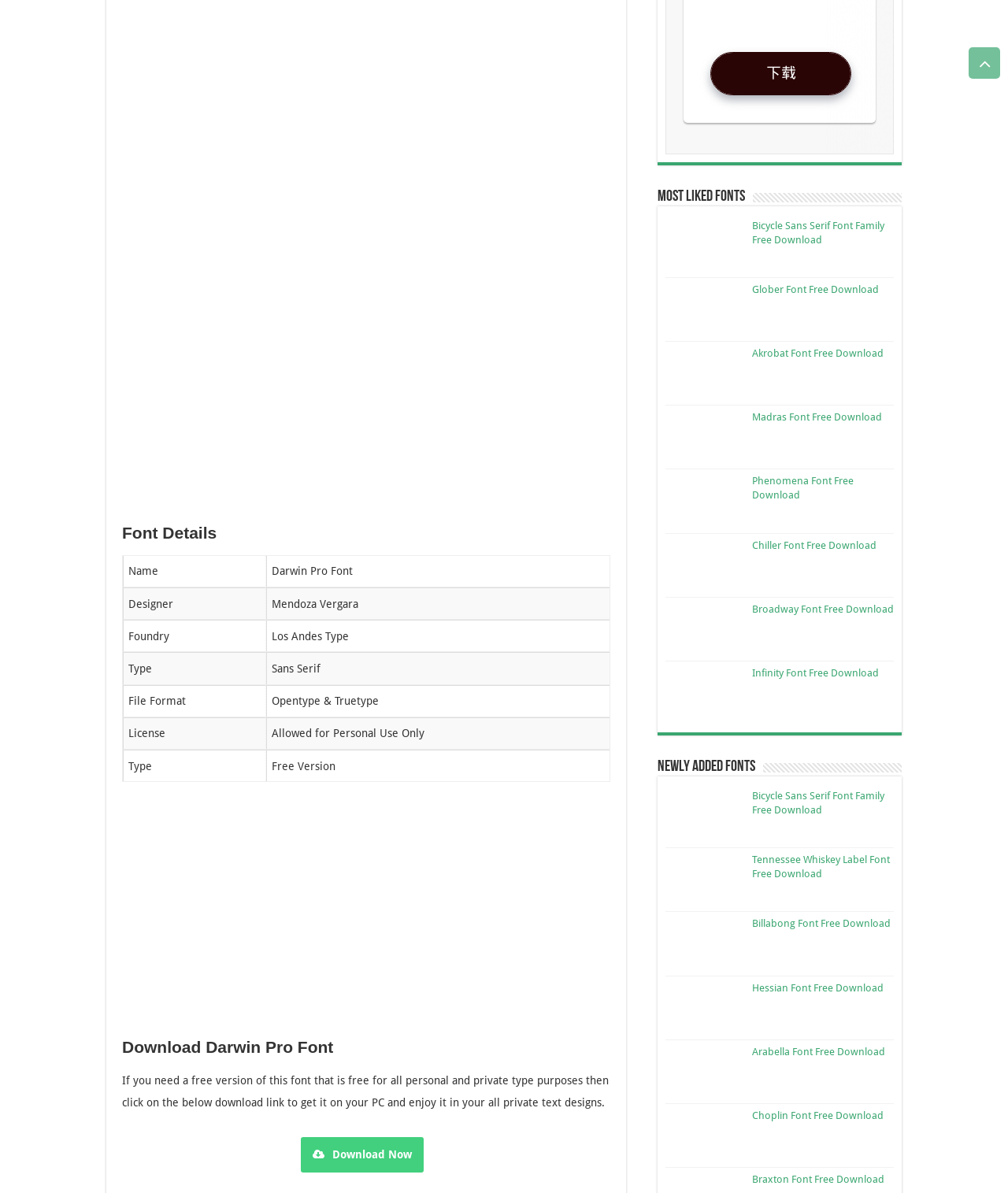Determine the bounding box coordinates for the clickable element required to fulfill the instruction: "Get Infinity Font Free Download". Provide the coordinates as four float numbers between 0 and 1, i.e., [left, top, right, bottom].

[0.66, 0.558, 0.738, 0.603]